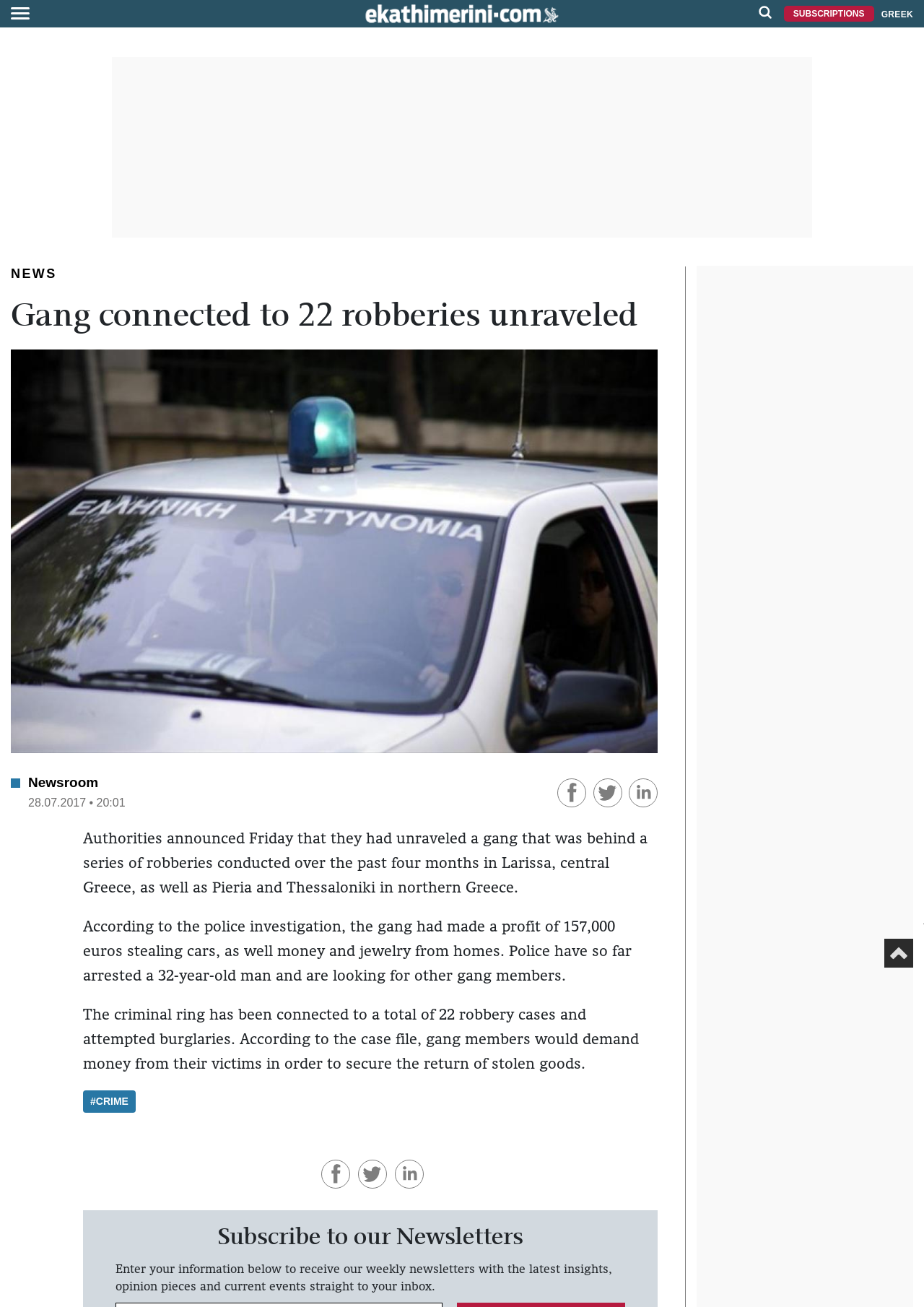Find the bounding box coordinates of the clickable region needed to perform the following instruction: "Go to subscriptions". The coordinates should be provided as four float numbers between 0 and 1, i.e., [left, top, right, bottom].

[0.848, 0.004, 0.946, 0.017]